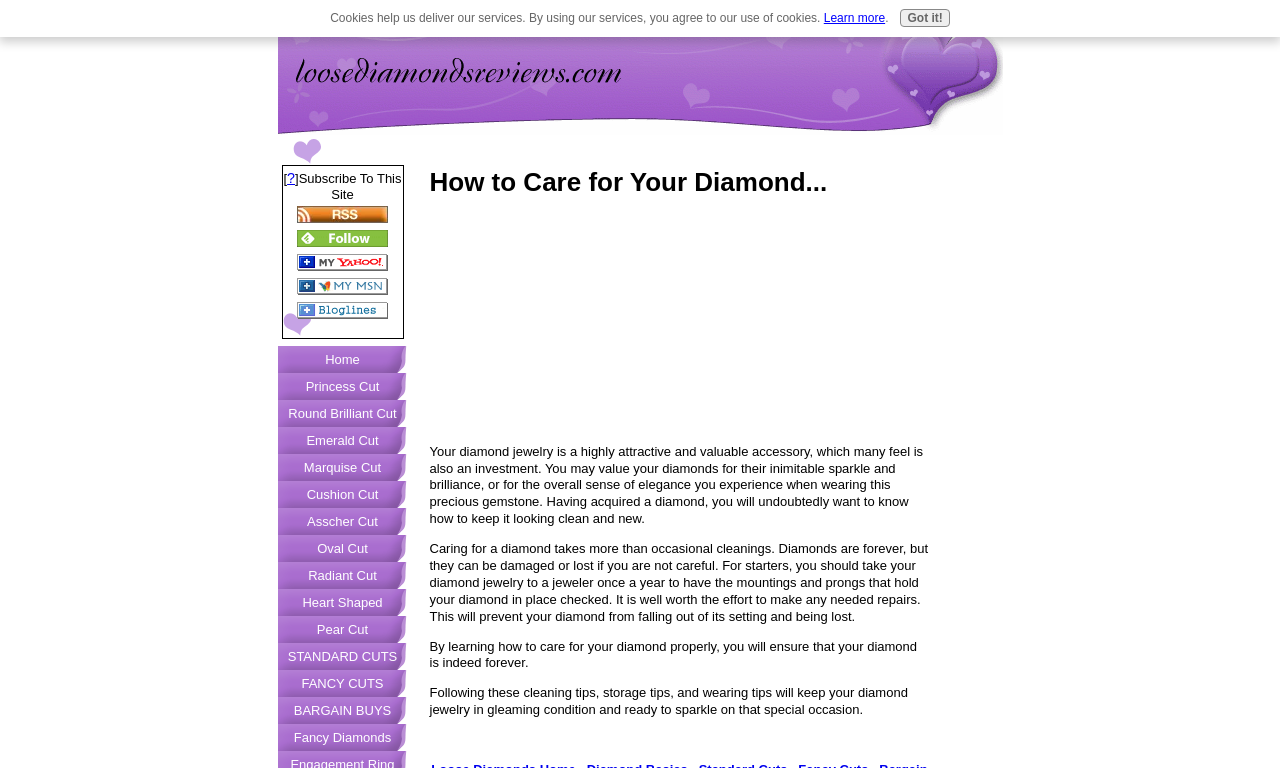Identify the bounding box coordinates for the region to click in order to carry out this instruction: "Follow us in Feedly". Provide the coordinates using four float numbers between 0 and 1, formatted as [left, top, right, bottom].

[0.232, 0.308, 0.303, 0.327]